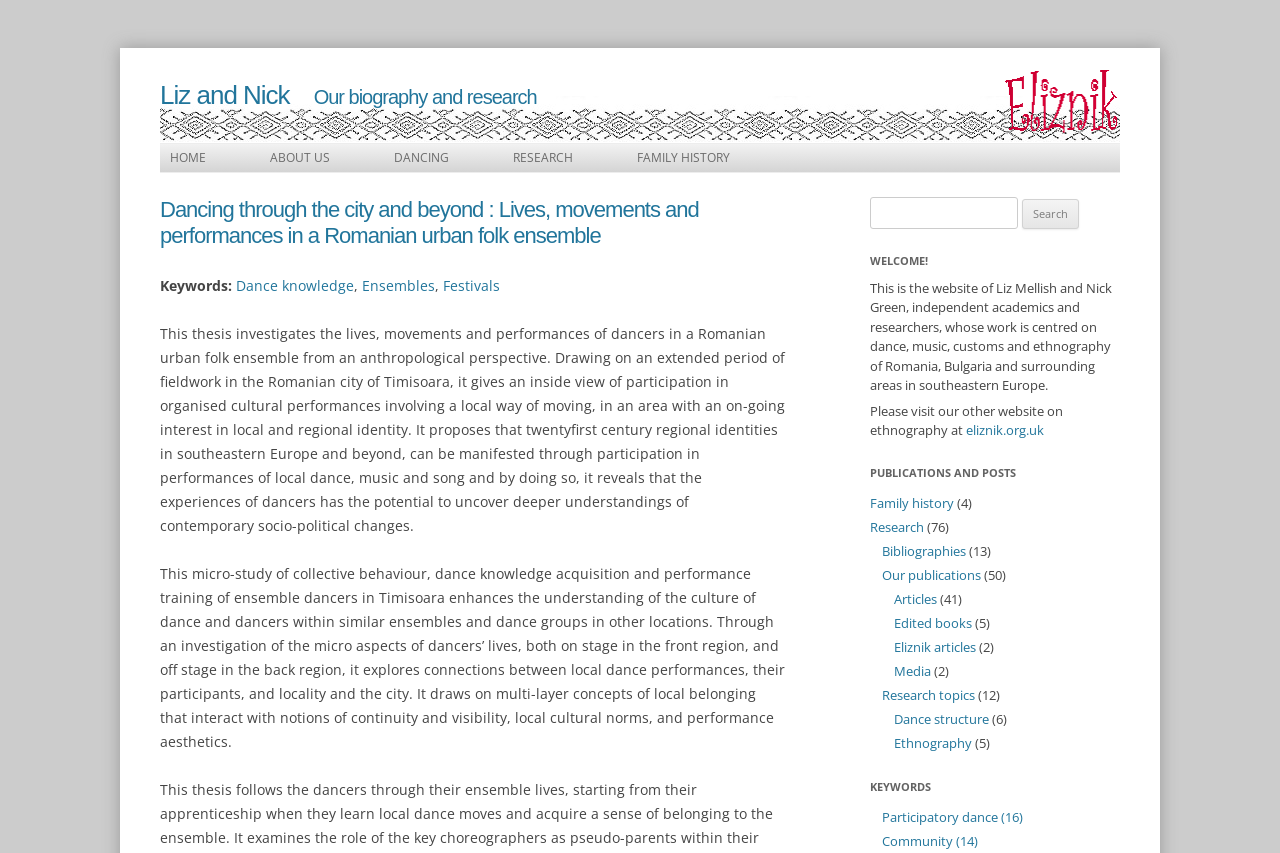What is the topic of the thesis?
From the screenshot, supply a one-word or short-phrase answer.

Dancing in a Romanian urban folk ensemble